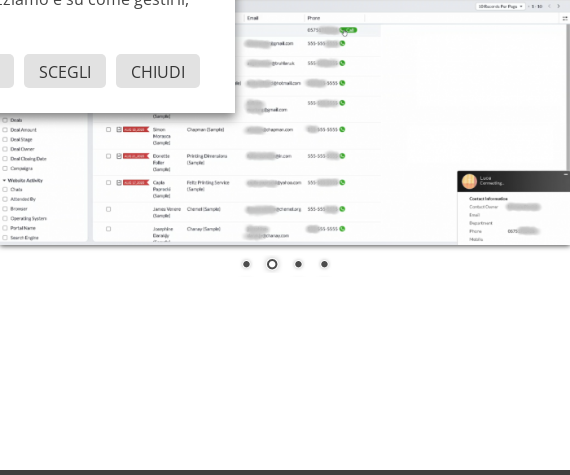Generate an elaborate description of what you see in the image.

The image depicts a user interface displaying a contact management system, likely part of a customer relationship management (CRM) application. In the foreground, there are buttons labeled "SELEZIONA" (Select), "SCELGI" (Choose), and "CHIUDI" (Close), suggesting options for managing the displayed contacts. The background features a list of contacts, showing details such as names, email addresses, and phone numbers. Each contact includes visual indicators, such as green dots, indicating status or availability. There is also an overlay, likely a tooltip or modal, that provides further information on managing these contacts effectively. The design emphasizes ease of use and accessibility for managing communications within a business setting.